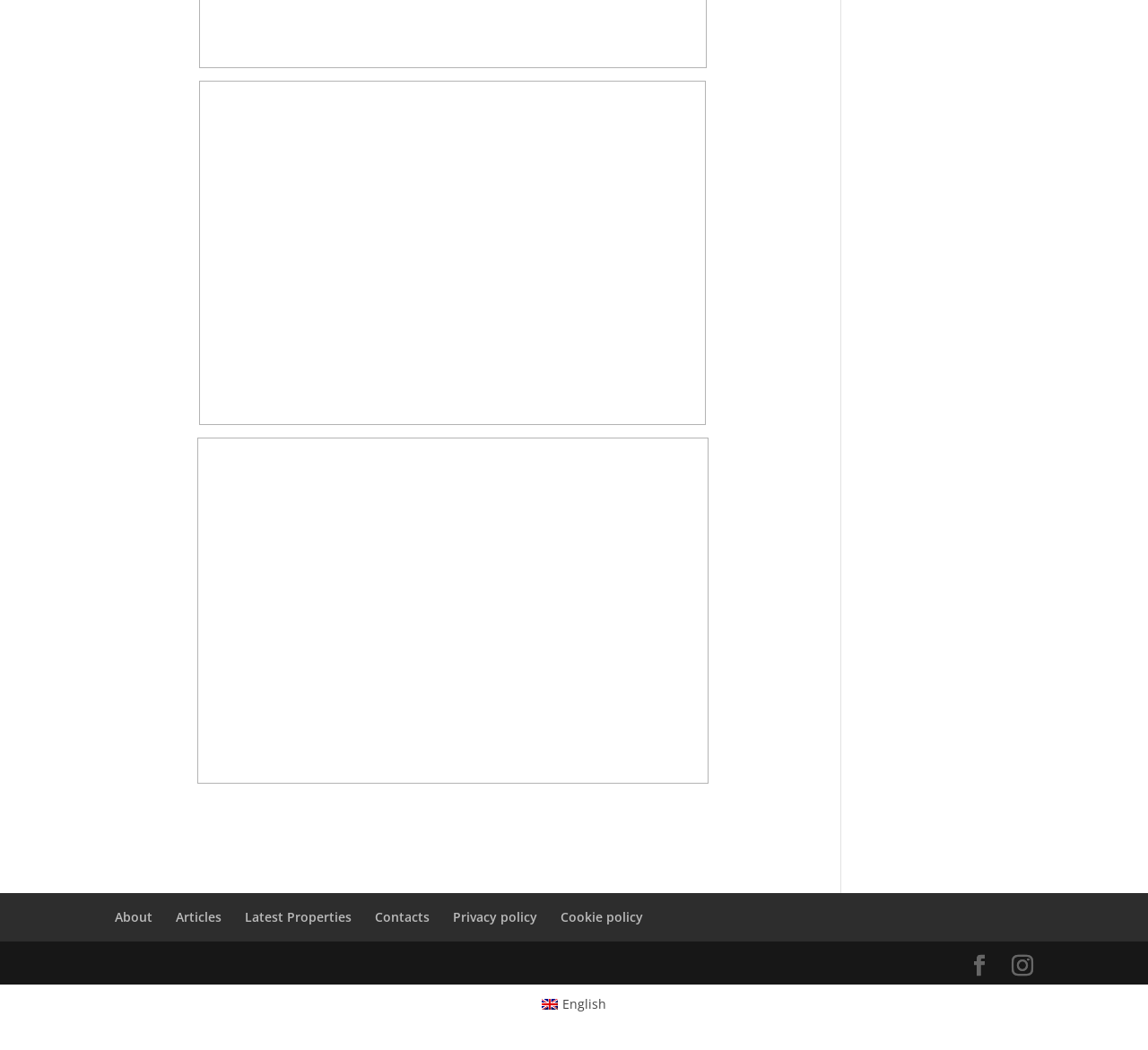How many links are present in the footer section?
Answer the question with as much detail as possible.

The footer section has links to 'About', 'Articles', 'Latest Properties', 'Contacts', 'Privacy policy', 'Cookie policy', and two social media links, making a total of 7 links.